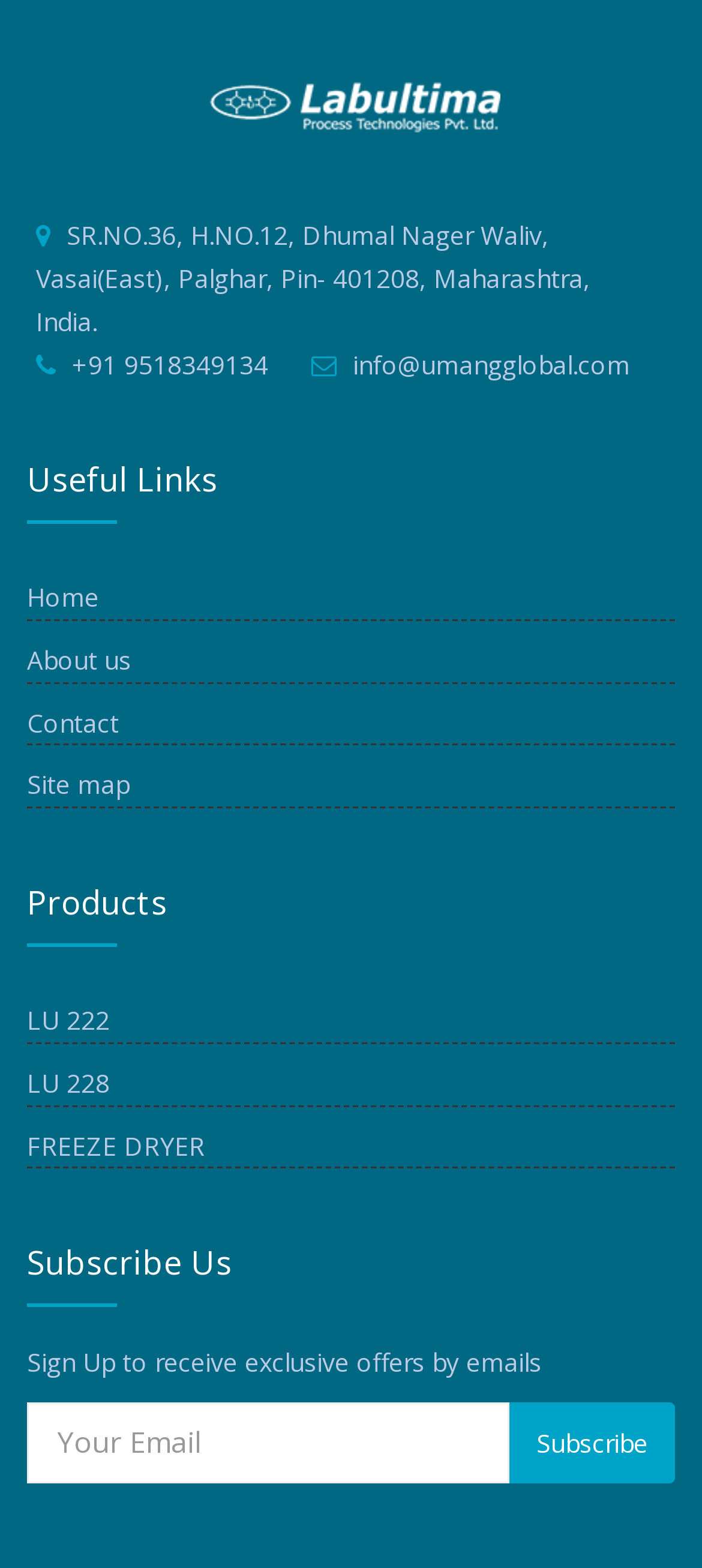Determine the bounding box coordinates of the region that needs to be clicked to achieve the task: "Click on the company logo".

[0.286, 0.048, 0.714, 0.087]